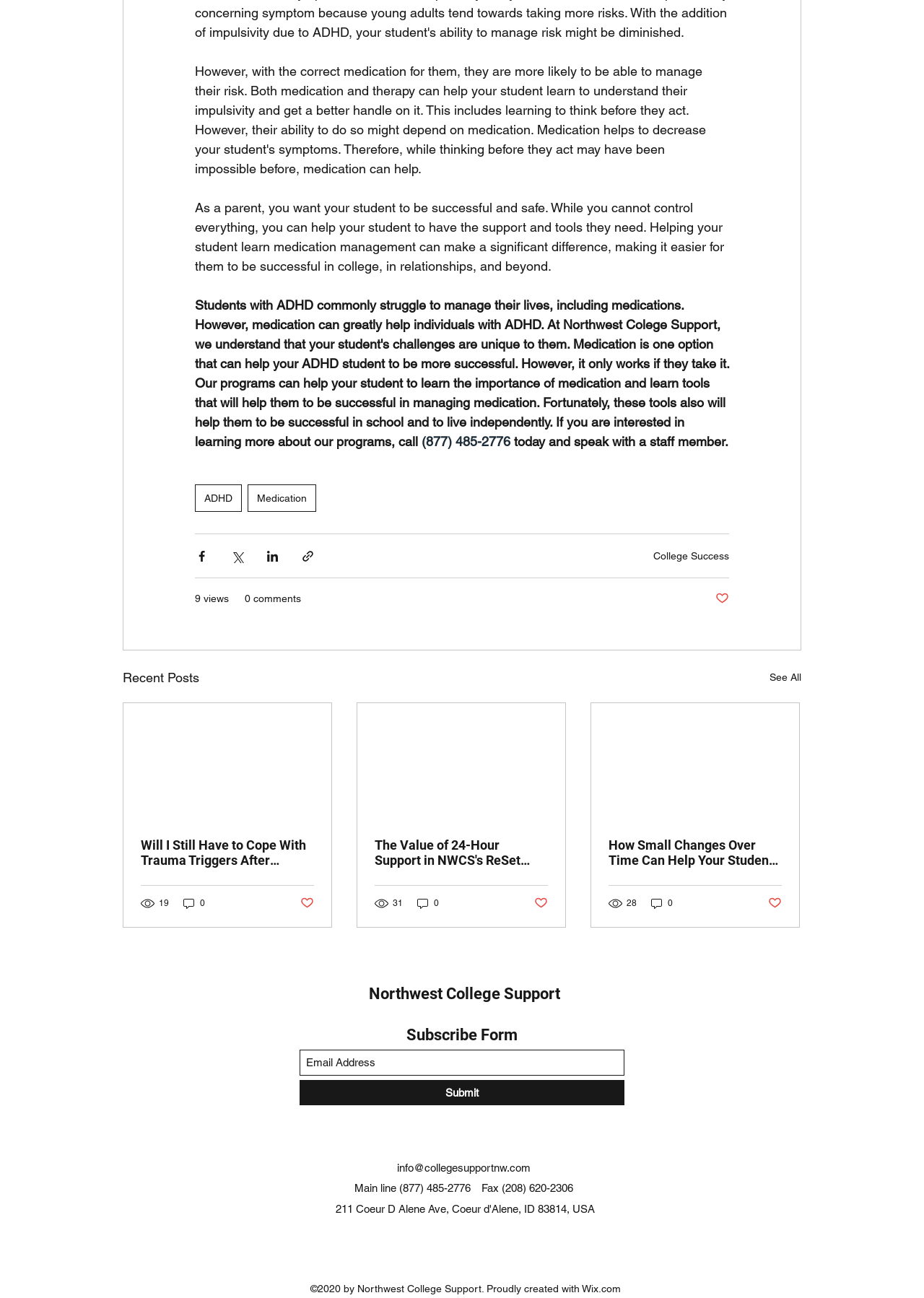What is the purpose of the 'Subscribe Form'?
Please respond to the question with a detailed and thorough explanation.

The 'Subscribe Form' is located near the bottom of the webpage and contains a textbox for email address and a submit button, indicating that its purpose is to allow users to subscribe to the newsletter by providing their email address.